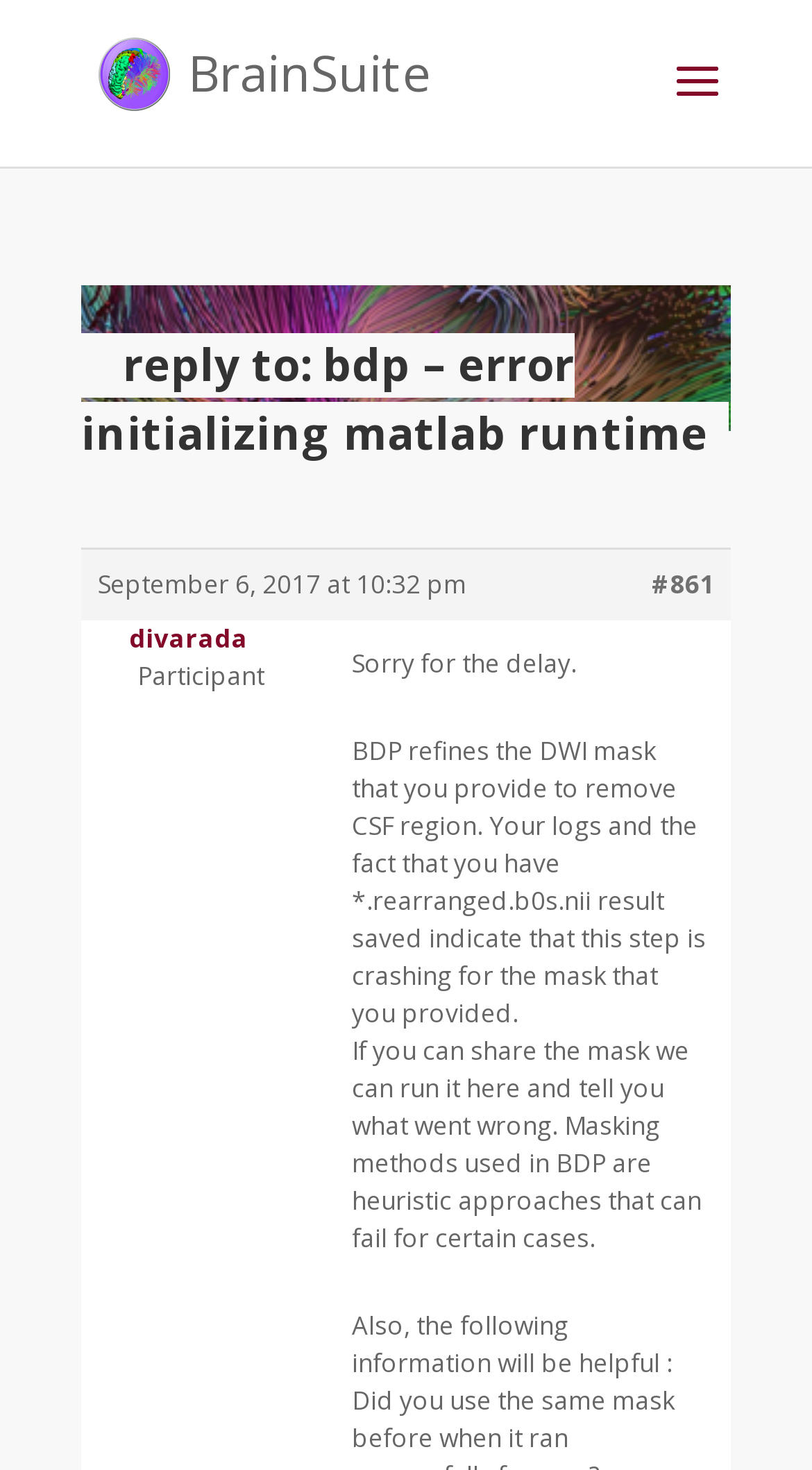Please answer the following query using a single word or phrase: 
What is the purpose of BDP?

Refine DWI mask